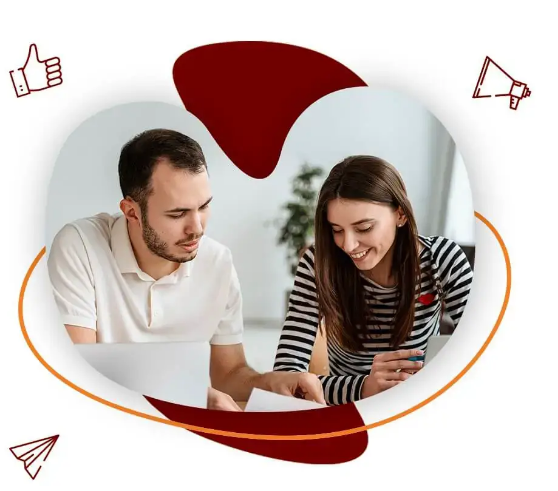What is the woman holding?
Answer with a single word or short phrase according to what you see in the image.

A beverage